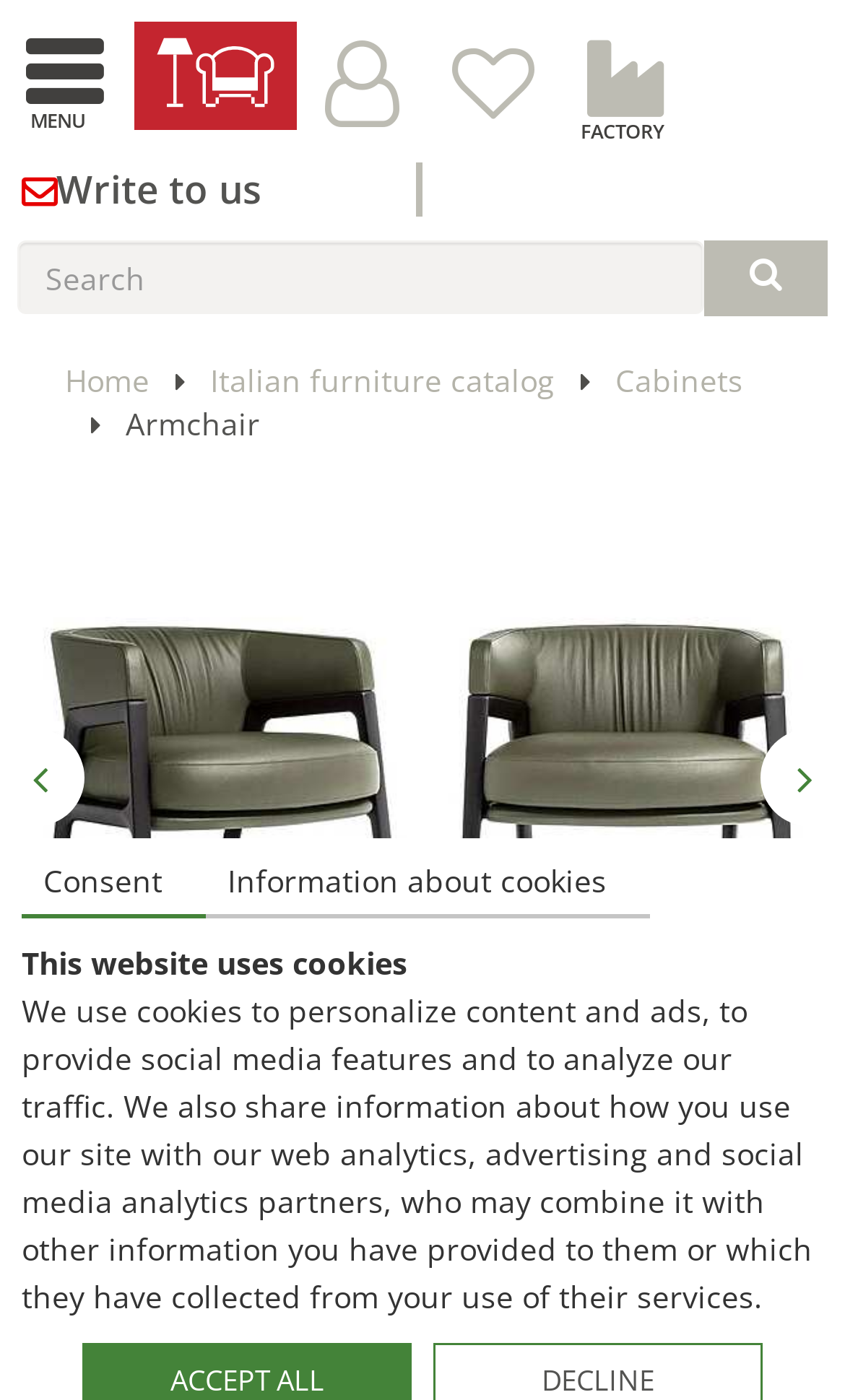Summarize the webpage comprehensively, mentioning all visible components.

The webpage appears to be a product page for an armchair, specifically the "Armchair POLTRONA FRAU Duo Lounge". At the top left corner, there is a menu button labeled "MENU". Next to it, there is a link to "Myarredo" with an accompanying image. 

On the top right corner, there are several links, including "My desires", "FACTORY", and a search bar with a button. Below the search bar, there are links to "Home", "Italian furniture catalog", "Cabinets", and "Armchair". 

In the main content area, there is a heading that displays the product name, "Armchair POLTRONA FRAU Duo Lounge". Below the heading, there is a dropdown list with an option to select a product image, which is accompanied by a description. 

To the right of the dropdown list, there are two icons, one with a heart symbol and another with a star symbol. Below these icons, there is a section that displays the product's availability, which is "Under the order". 

Further down the page, there are links to "Add to desires" and a section that provides information about cookies, including a description of how they are used on the website.